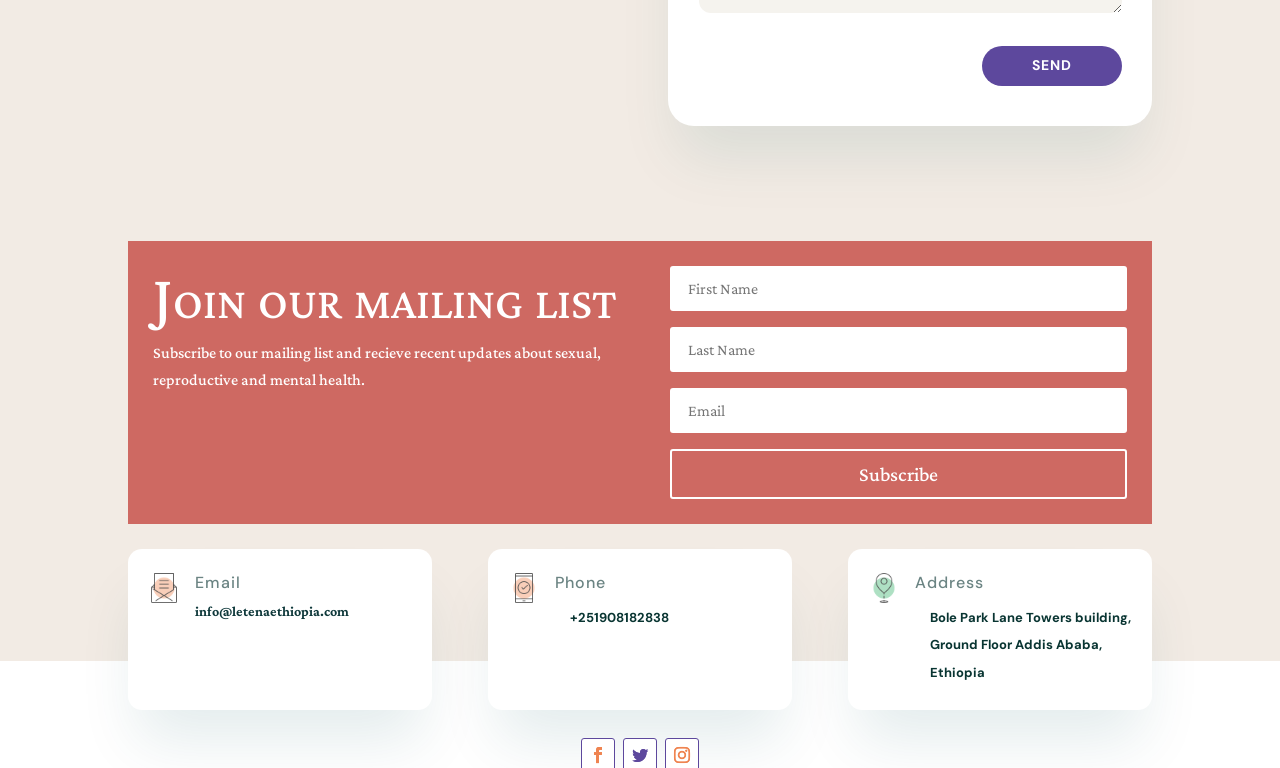Predict the bounding box coordinates of the UI element that matches this description: "Subscribe". The coordinates should be in the format [left, top, right, bottom] with each value between 0 and 1.

[0.523, 0.584, 0.88, 0.65]